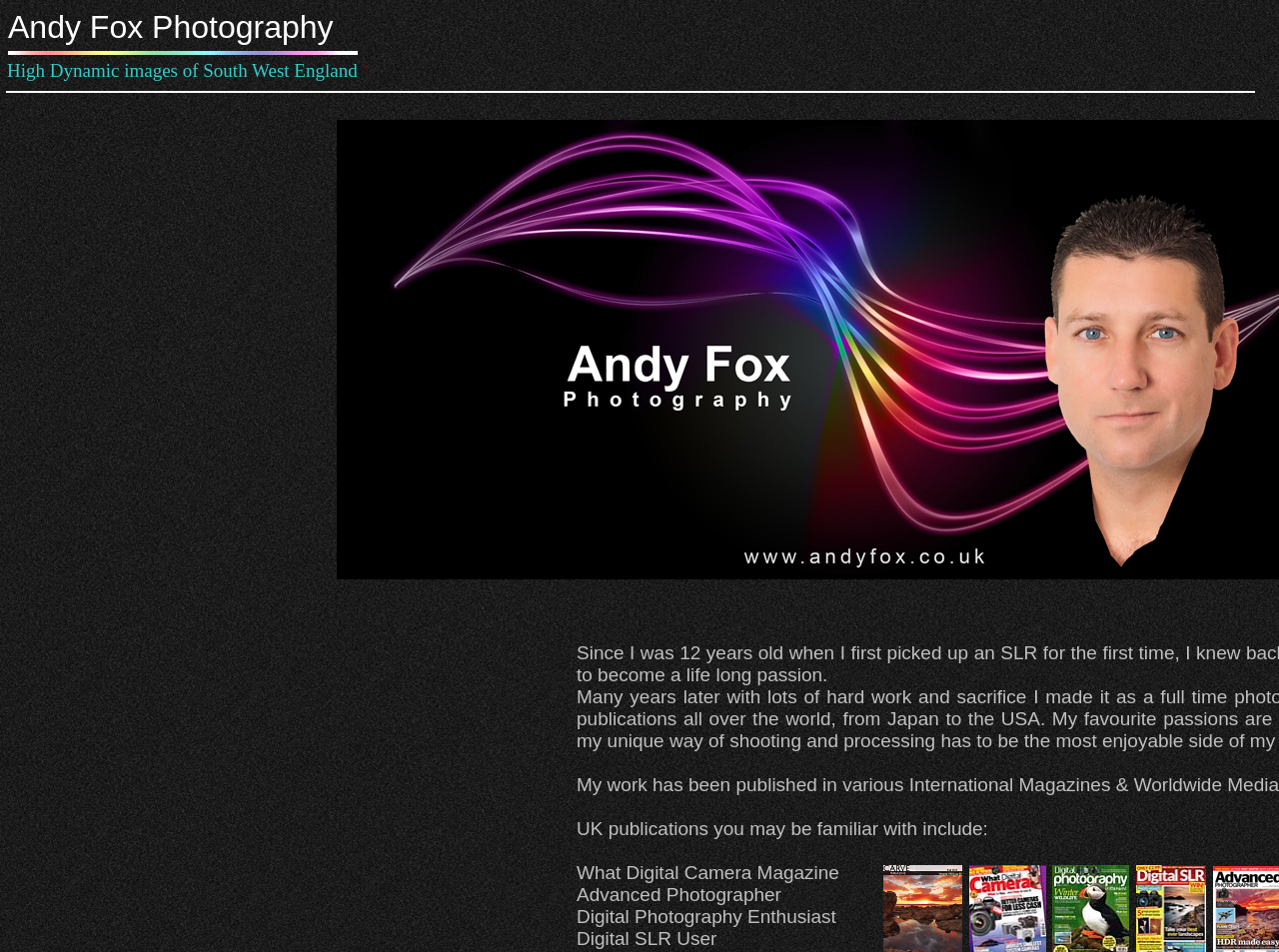Please give a short response to the question using one word or a phrase:
What kind of images does Andy Fox create?

High Dynamic images